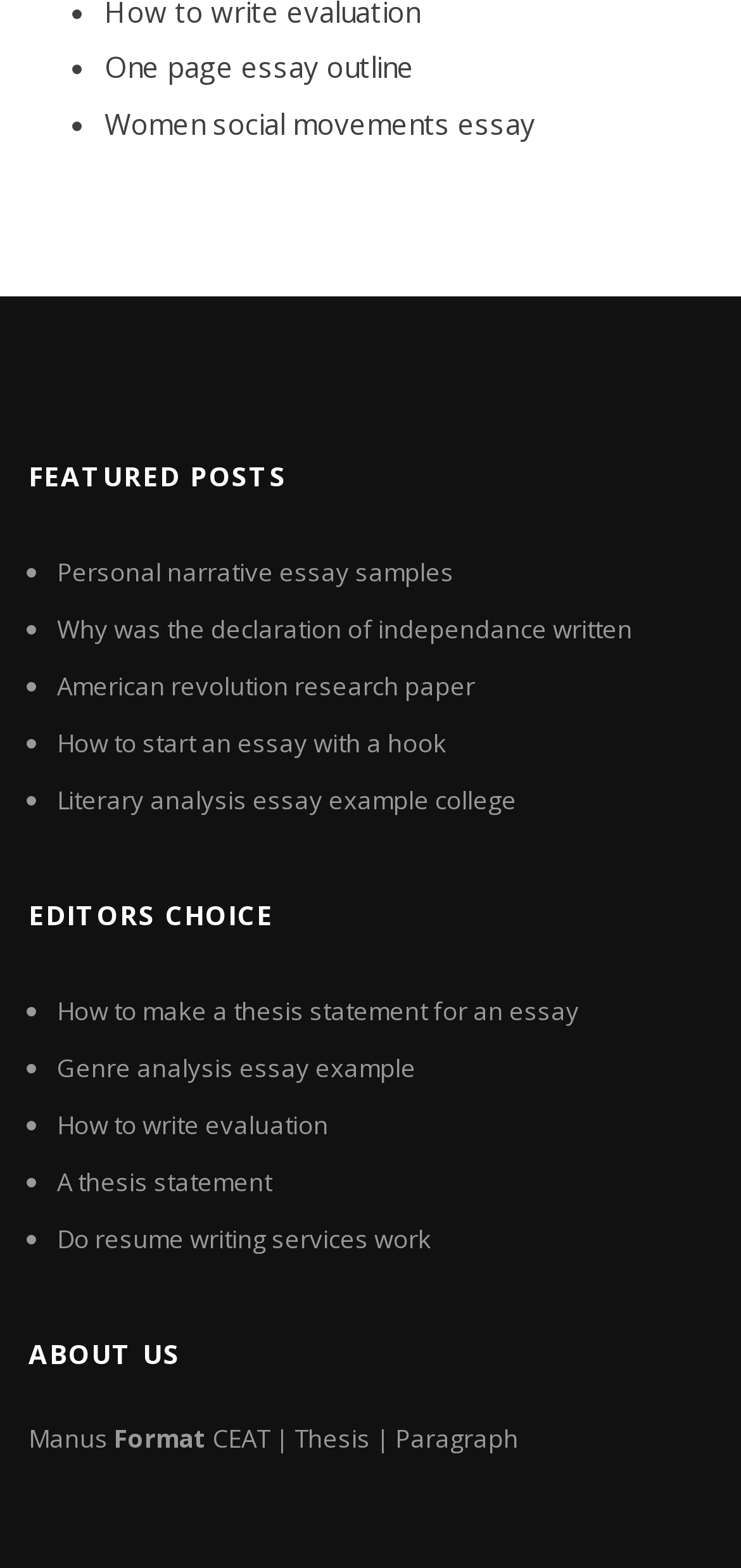Identify the bounding box coordinates of the element to click to follow this instruction: 'View the 'TECHNOLOGY' section'. Ensure the coordinates are four float values between 0 and 1, provided as [left, top, right, bottom].

None